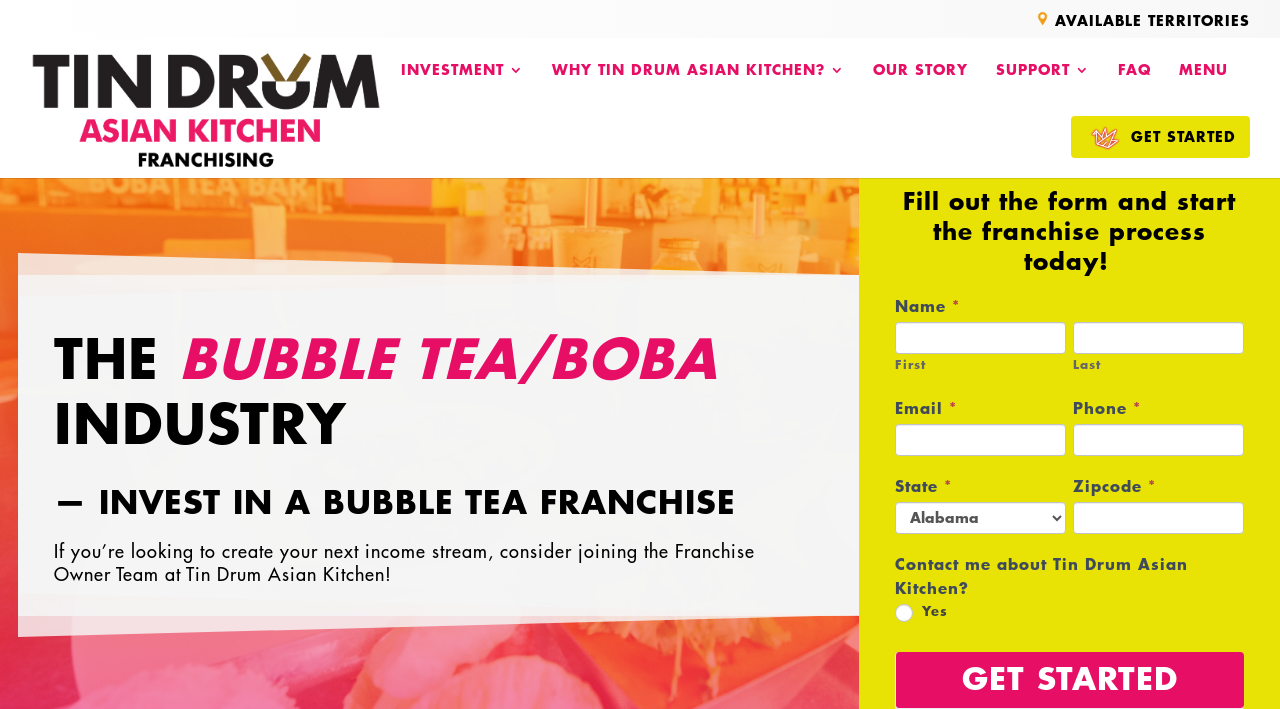Calculate the bounding box coordinates of the UI element given the description: "Support".

[0.778, 0.089, 0.852, 0.144]